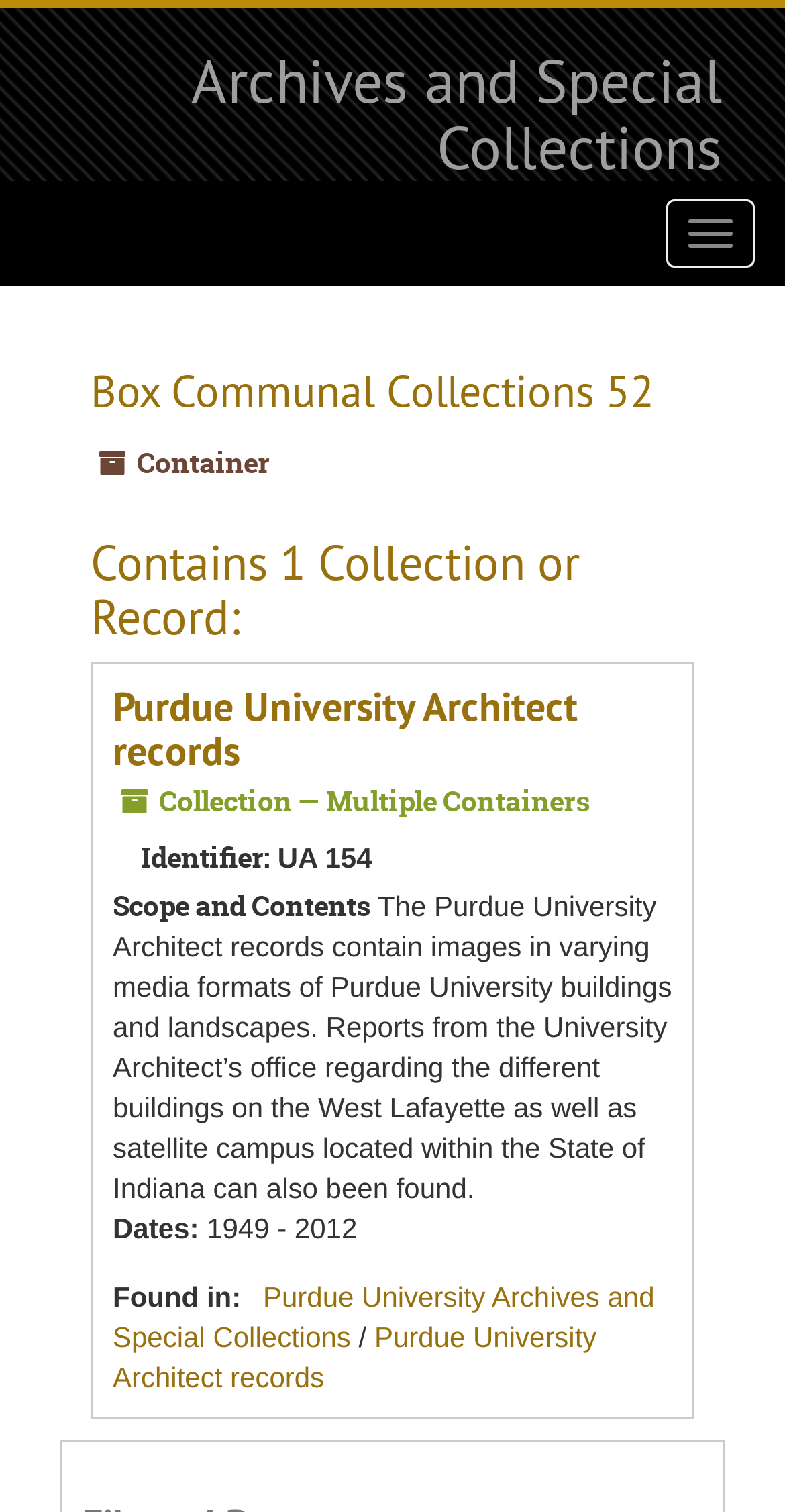Given the element description Archives and Special Collections, specify the bounding box coordinates of the corresponding UI element in the format (top-left x, top-left y, bottom-right x, bottom-right y). All values must be between 0 and 1.

[0.244, 0.028, 0.921, 0.123]